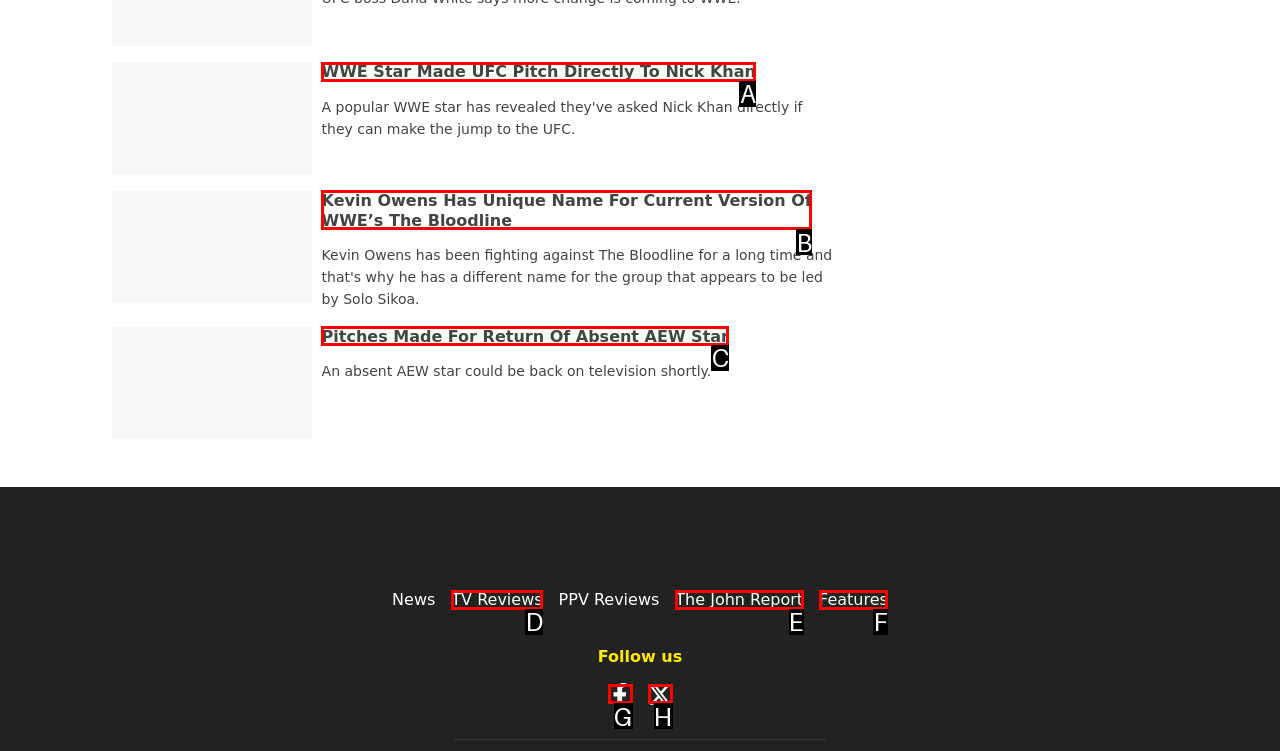What option should you select to complete this task: Follow us on Facebook? Indicate your answer by providing the letter only.

G